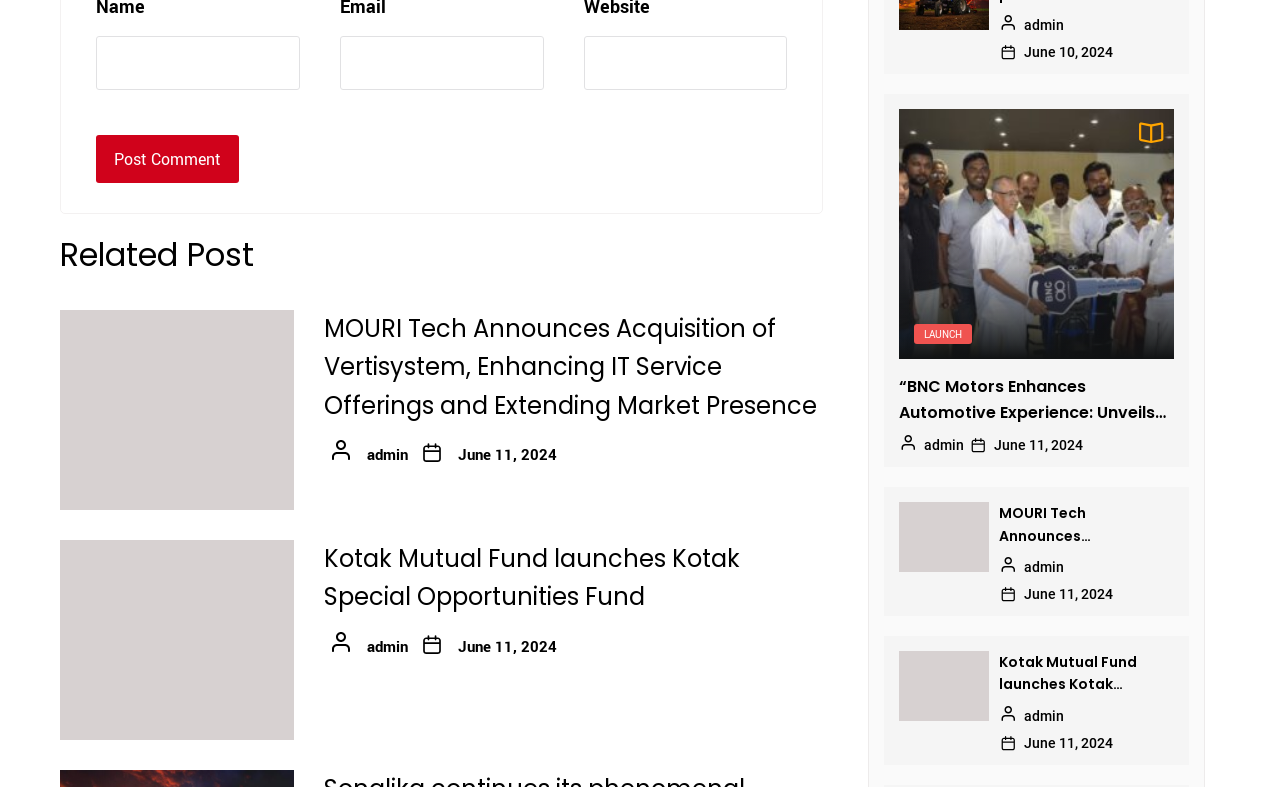Please determine the bounding box coordinates of the clickable area required to carry out the following instruction: "Click the 'Post Comment' button". The coordinates must be four float numbers between 0 and 1, represented as [left, top, right, bottom].

[0.075, 0.171, 0.187, 0.232]